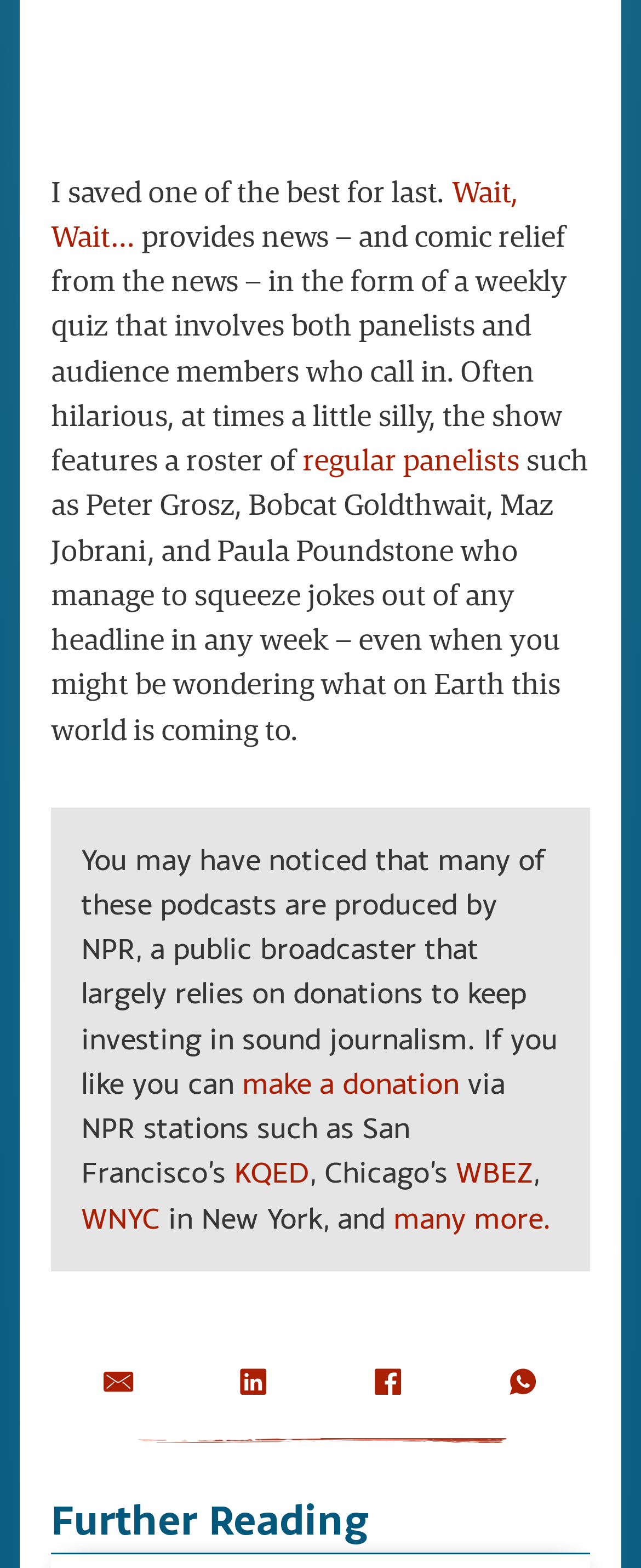Please provide the bounding box coordinates for the UI element as described: "regular panelists". The coordinates must be four floats between 0 and 1, represented as [left, top, right, bottom].

[0.471, 0.282, 0.81, 0.305]